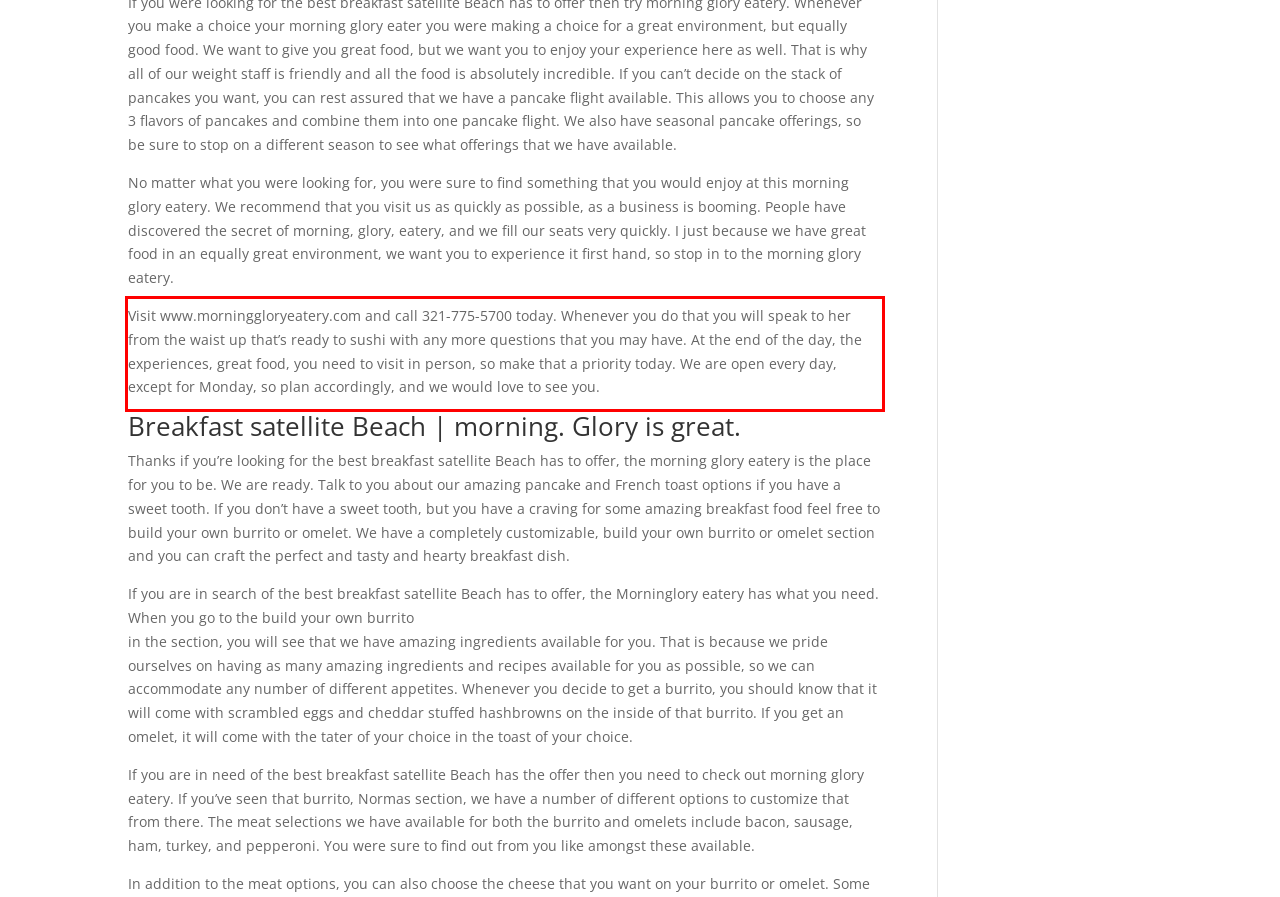Please analyze the screenshot of a webpage and extract the text content within the red bounding box using OCR.

Visit www.morninggloryeatery.com and call 321-775-5700 today. Whenever you do that you will speak to her from the waist up that’s ready to sushi with any more questions that you may have. At the end of the day, the experiences, great food, you need to visit in person, so make that a priority today. We are open every day, except for Monday, so plan accordingly, and we would love to see you.